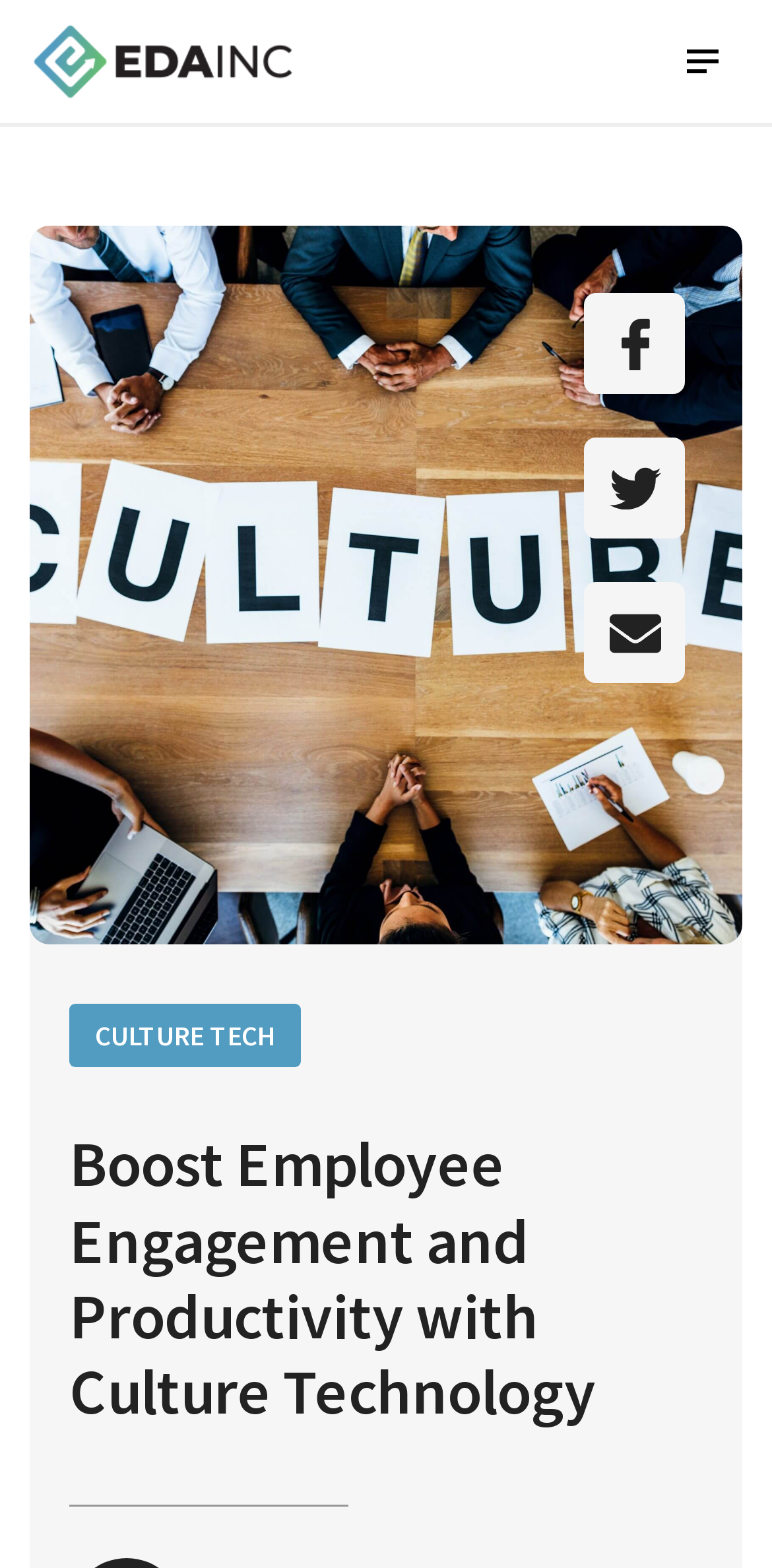Based on the image, please elaborate on the answer to the following question:
What is the main topic of the webpage?

The main topic of the webpage is Culture Technology, which is indicated by the static text 'CULTURE TECH' and the heading 'Boost Employee Engagement and Productivity with Culture Technology'.